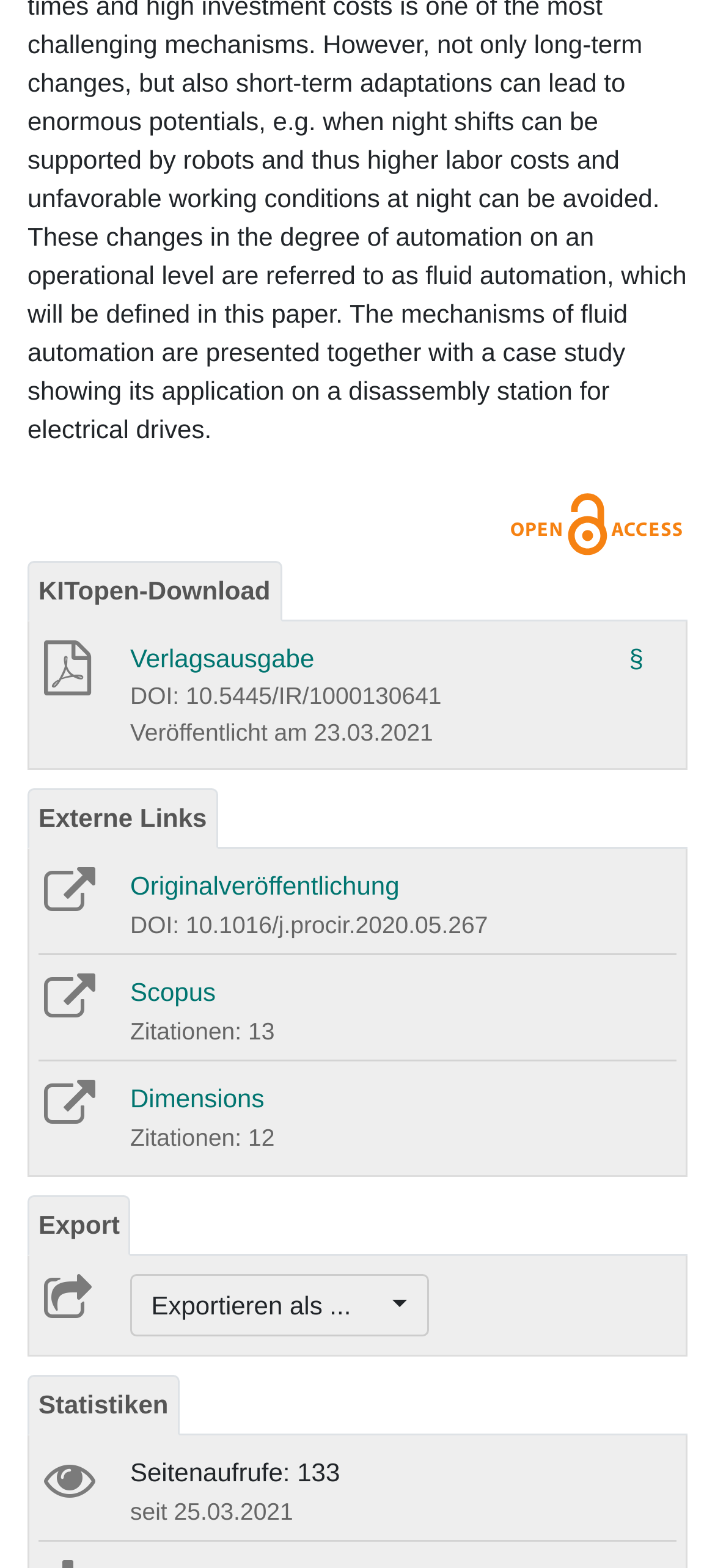What is the name of the publication platform?
Can you offer a detailed and complete answer to this question?

The name of the publication platform can be inferred from the link 'KITopen-Download' which is located at the top of the webpage, suggesting that the publication is hosted on the KITopen platform.